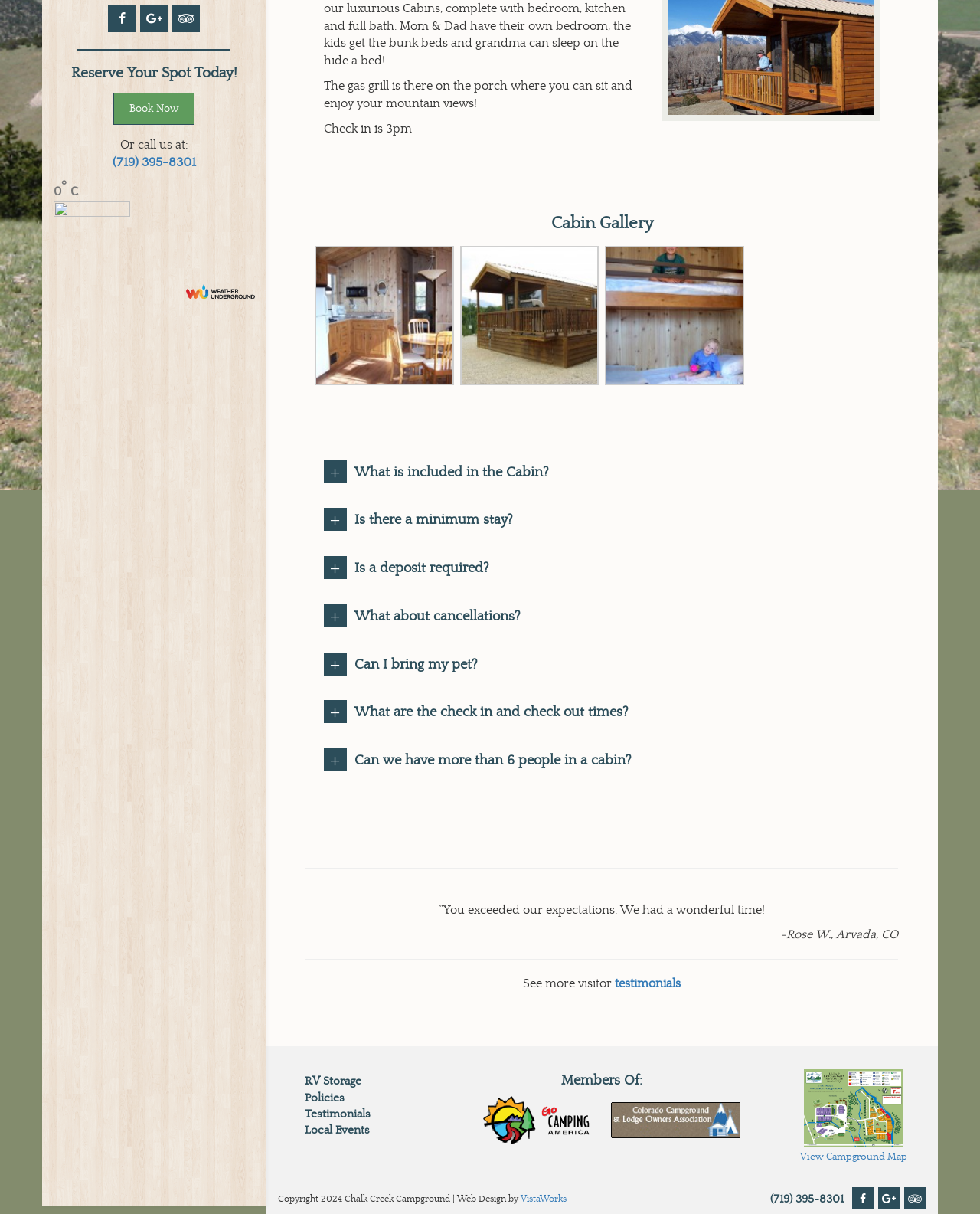Extract the bounding box coordinates for the UI element described as: "(719) 395-8301".

[0.786, 0.982, 0.861, 0.993]